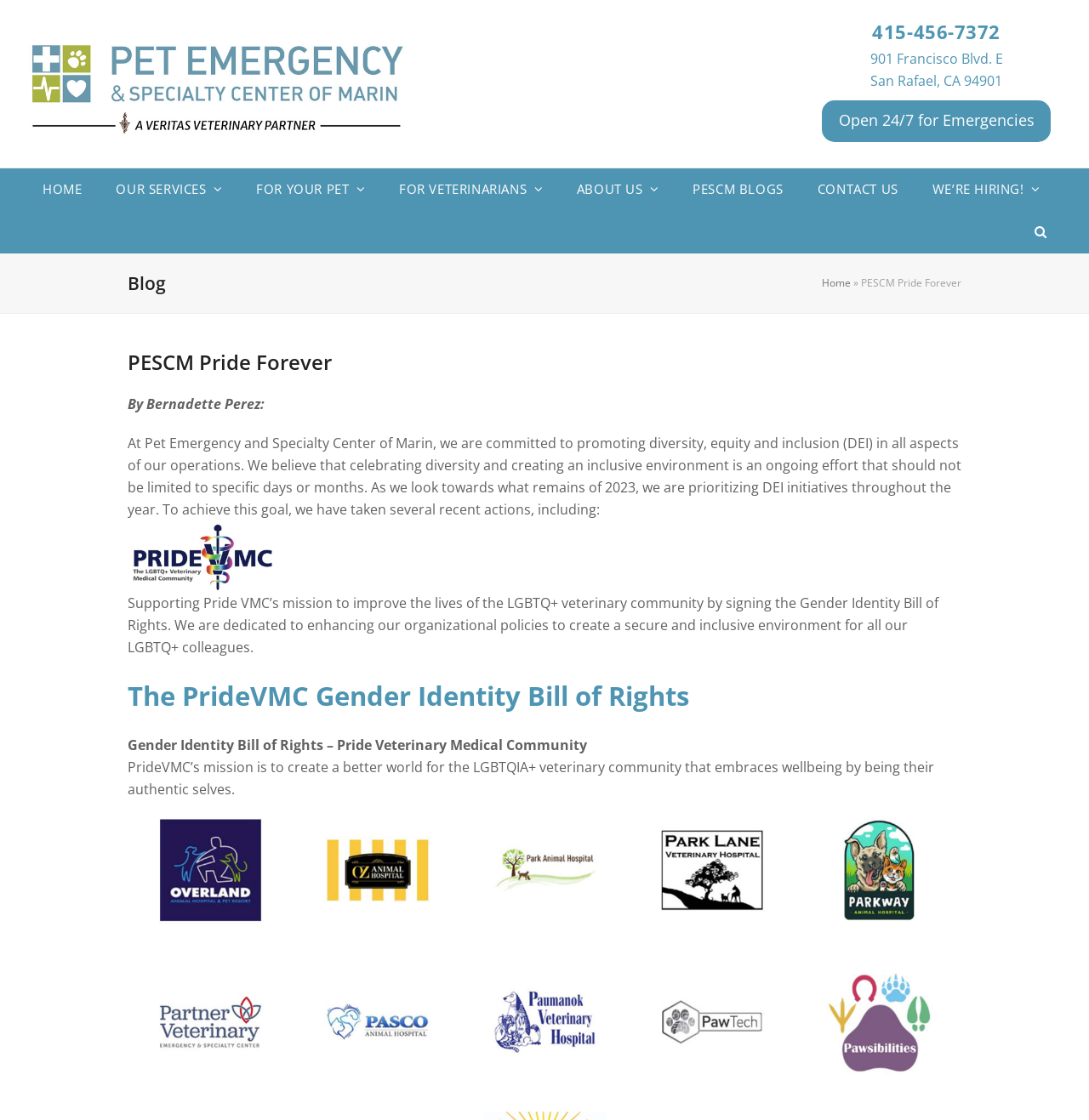What is the phone number of the center?
Examine the image closely and answer the question with as much detail as possible.

I found the answer by looking at the link element with the text '415-456-7372' which is located at the top-right corner of the webpage, indicating that it is the phone number of the center.